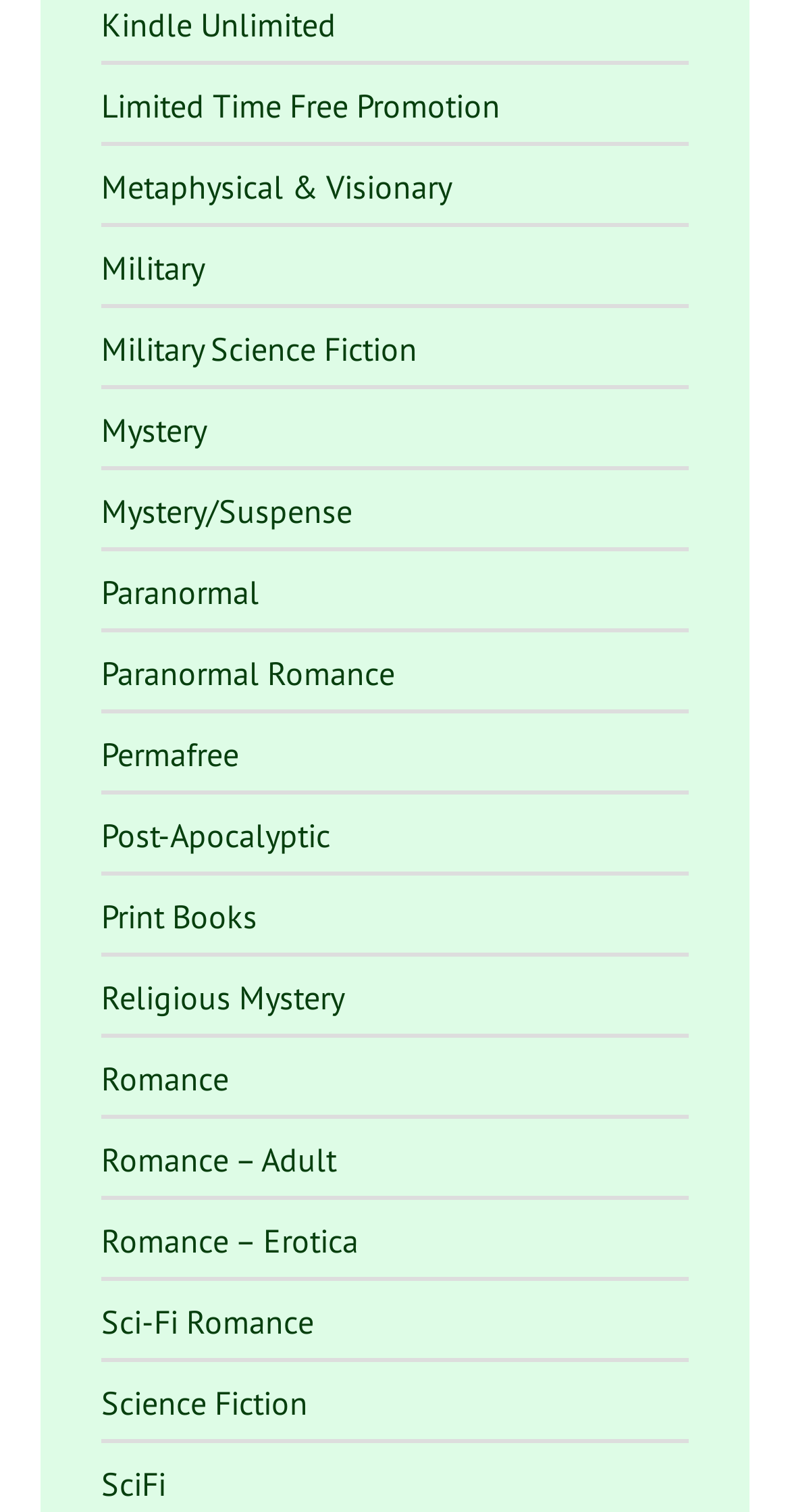What is the last genre listed?
Your answer should be a single word or phrase derived from the screenshot.

SciFi